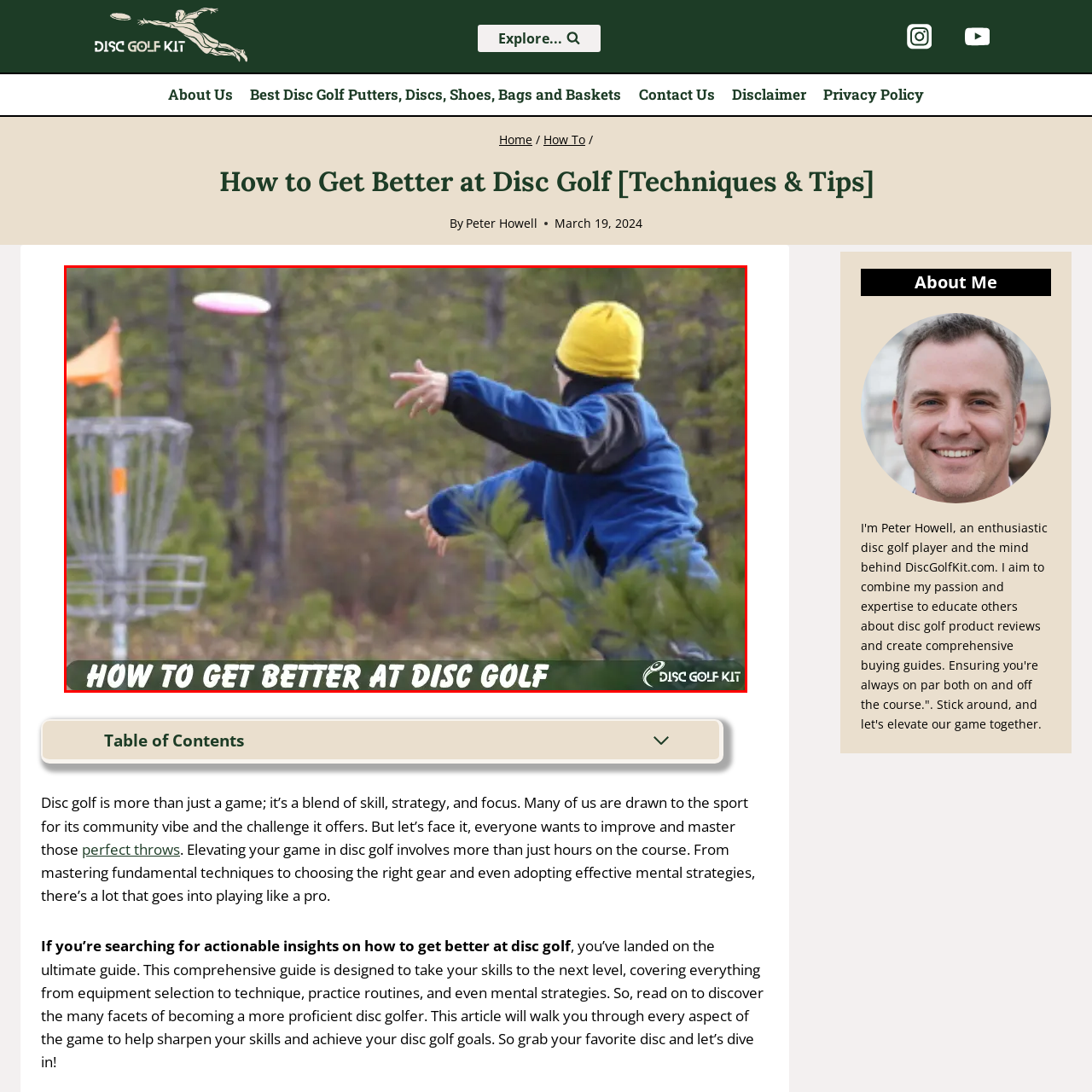Inspect the picture enclosed by the red border, What is the theme of the overlay text? Provide your answer as a single word or phrase.

Mastery and growth